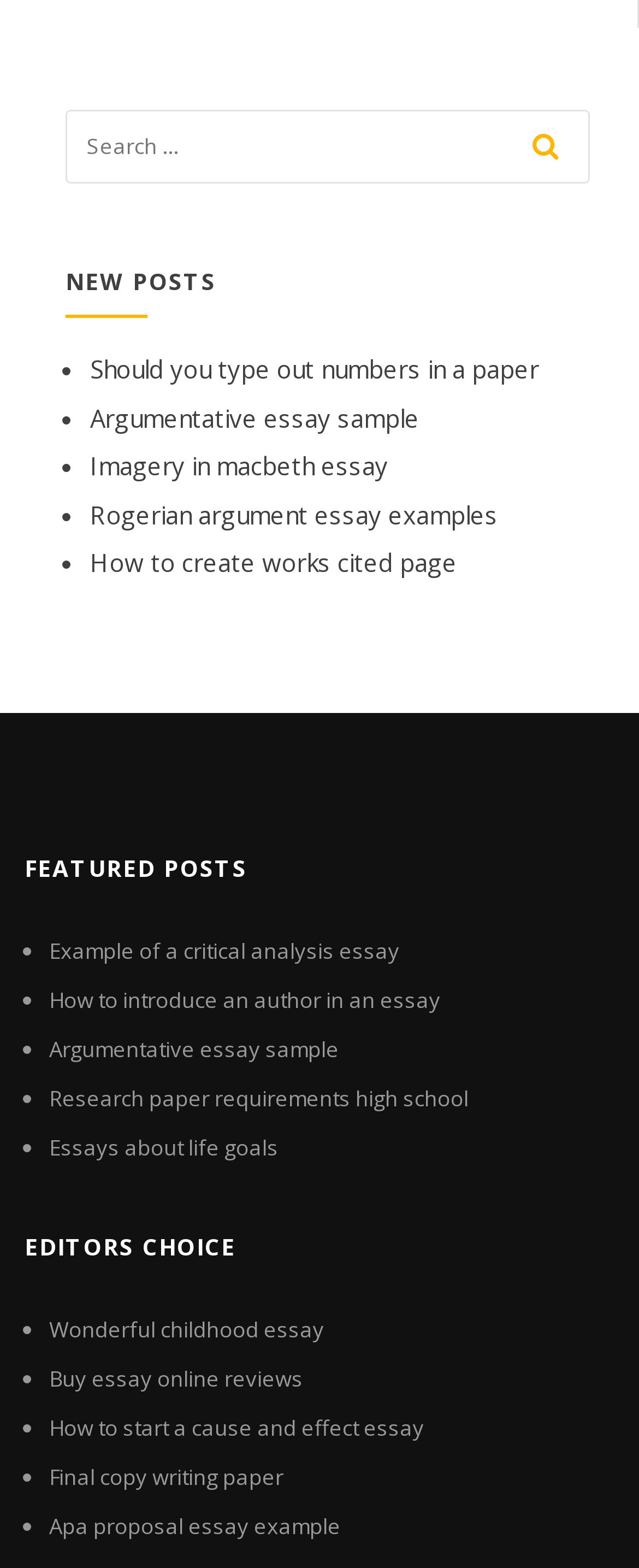What is the last link in the 'EDITORS CHOICE' section? Refer to the image and provide a one-word or short phrase answer.

Apa proposal essay example